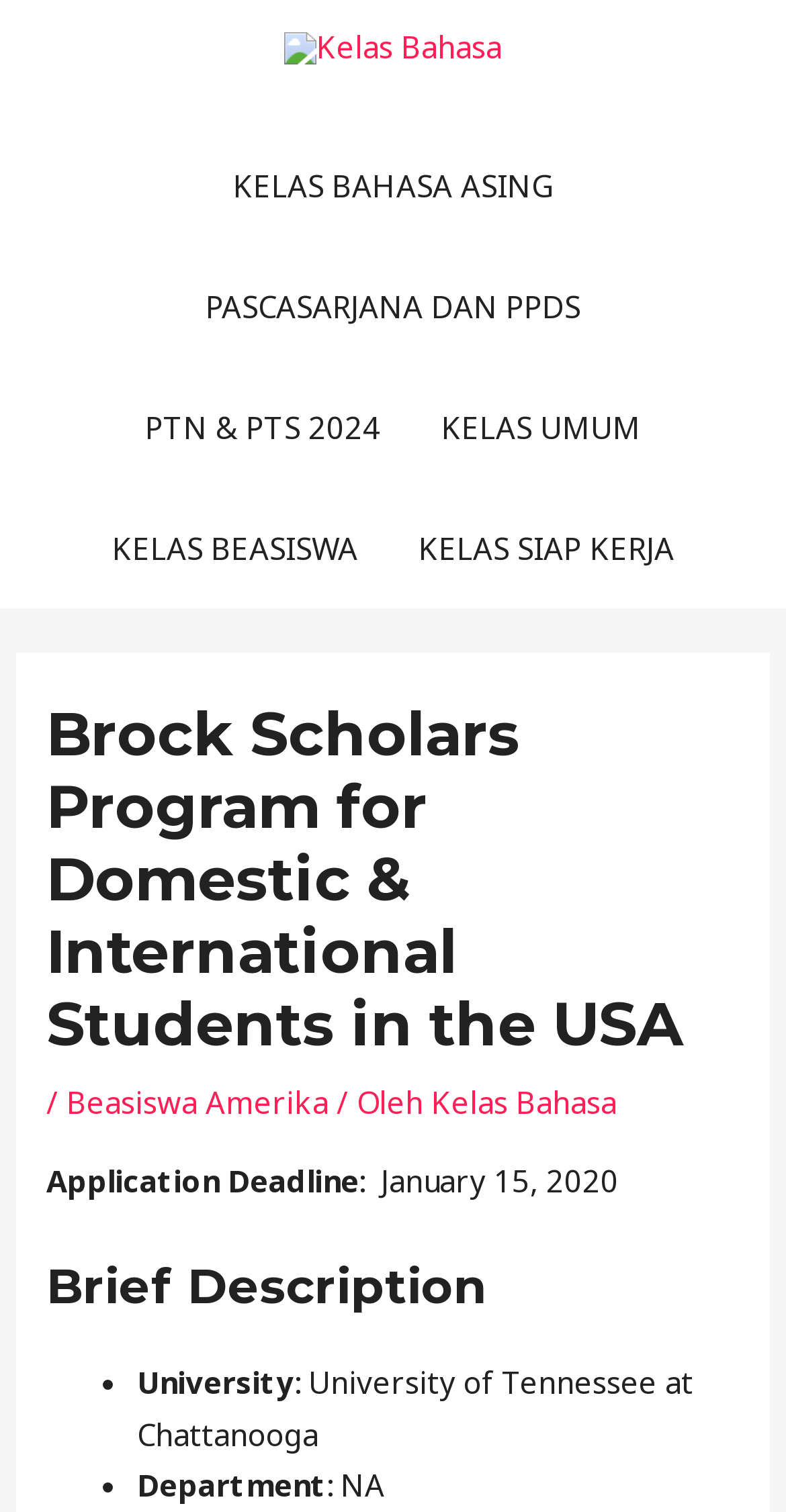Find the bounding box coordinates for the HTML element described as: "PTN & PTS 2024". The coordinates should consist of four float values between 0 and 1, i.e., [left, top, right, bottom].

[0.146, 0.242, 0.523, 0.322]